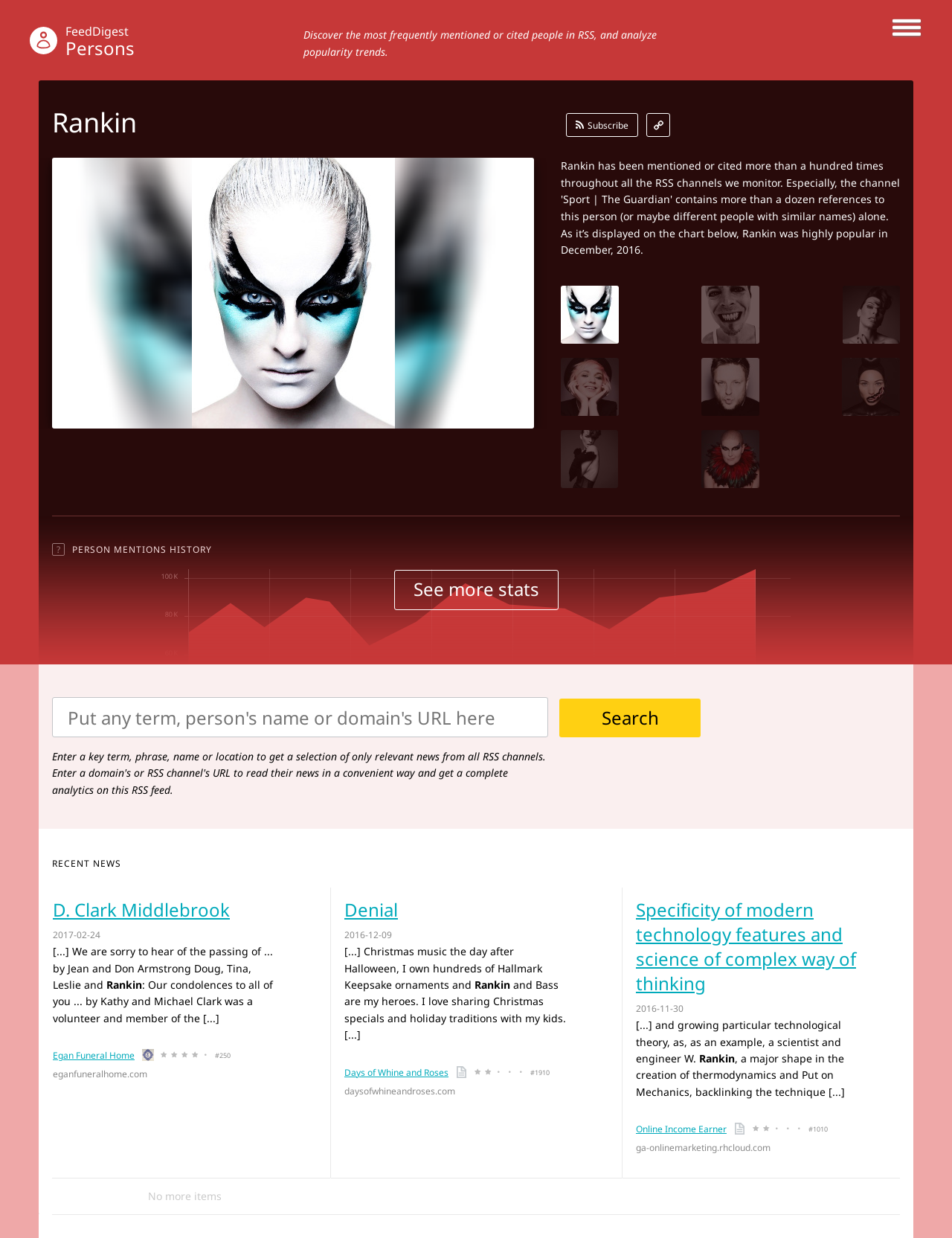Refer to the image and provide a thorough answer to this question:
What is the name of the funeral home mentioned in the first news article?

The first news article mentions the passing of someone, and the funeral home 'Egan Funeral Home' is mentioned as the location of the funeral service.